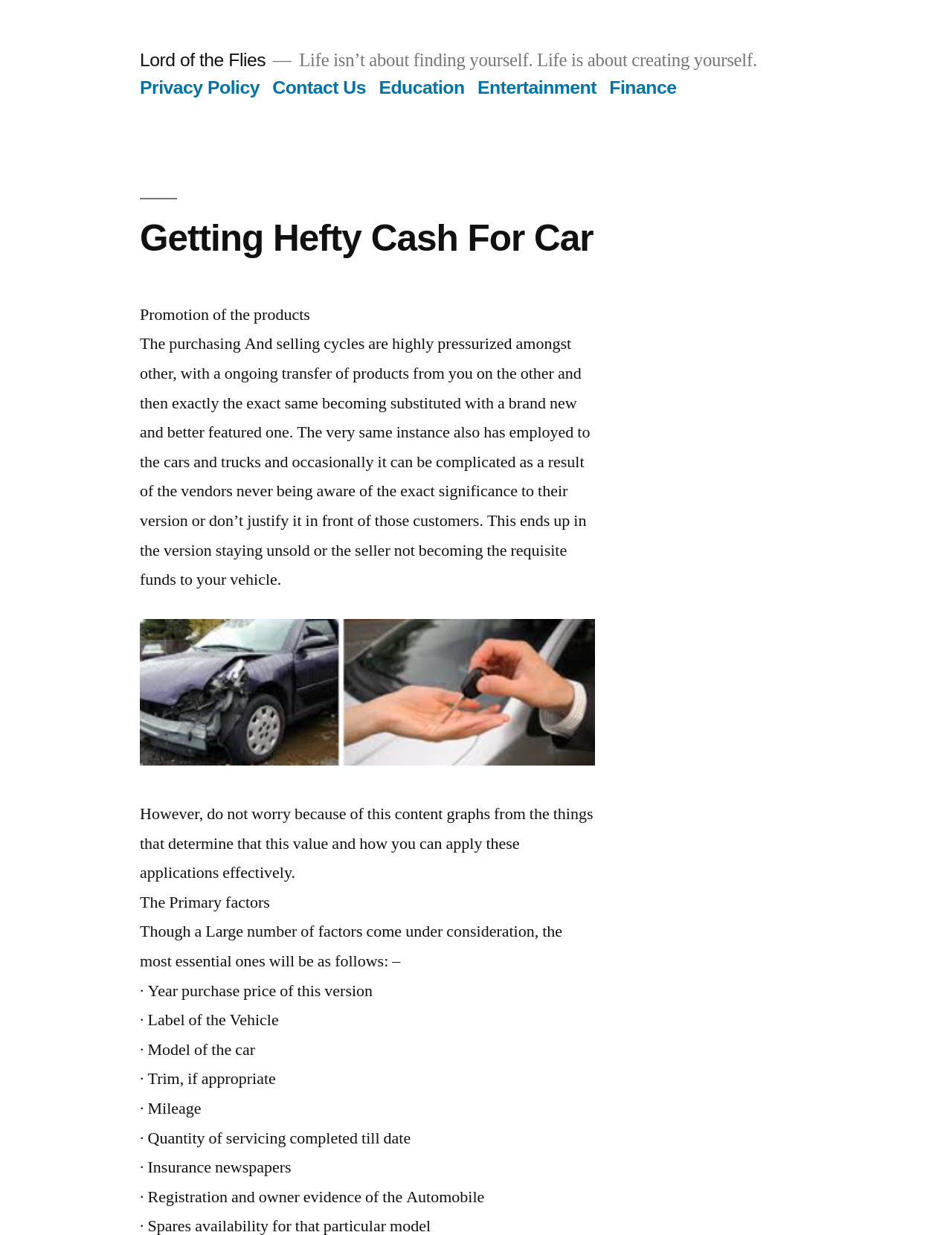What is the quote mentioned at the top of the webpage?
Based on the visual information, provide a detailed and comprehensive answer.

The quote is displayed prominently at the top of the webpage, and it seems to be a motivational or inspirational message, but it's not directly related to the main topic of selling cars.